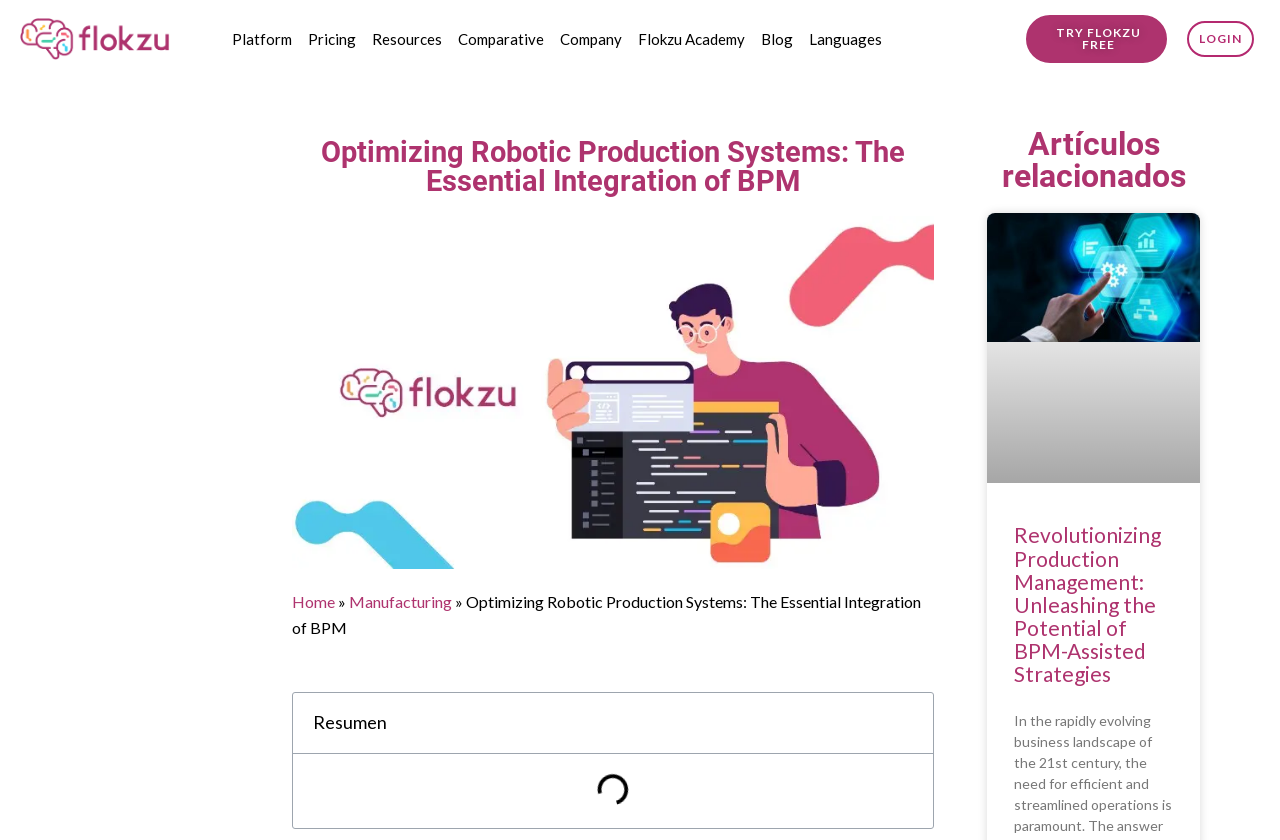What is the logo of the company?
Your answer should be a single word or phrase derived from the screenshot.

Flokzu BPM